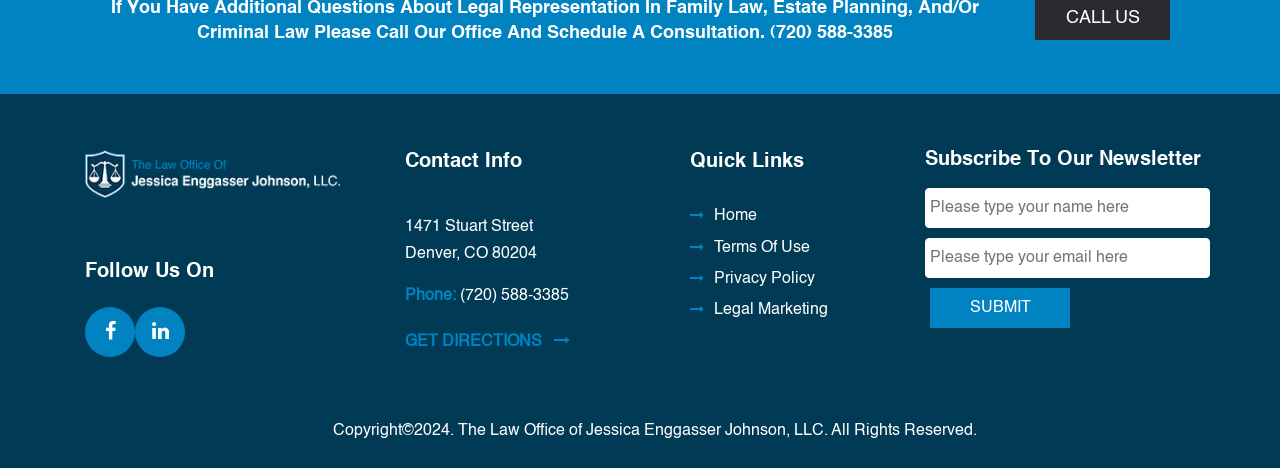Identify the bounding box of the HTML element described as: "Terms Of Use".

[0.558, 0.512, 0.633, 0.546]